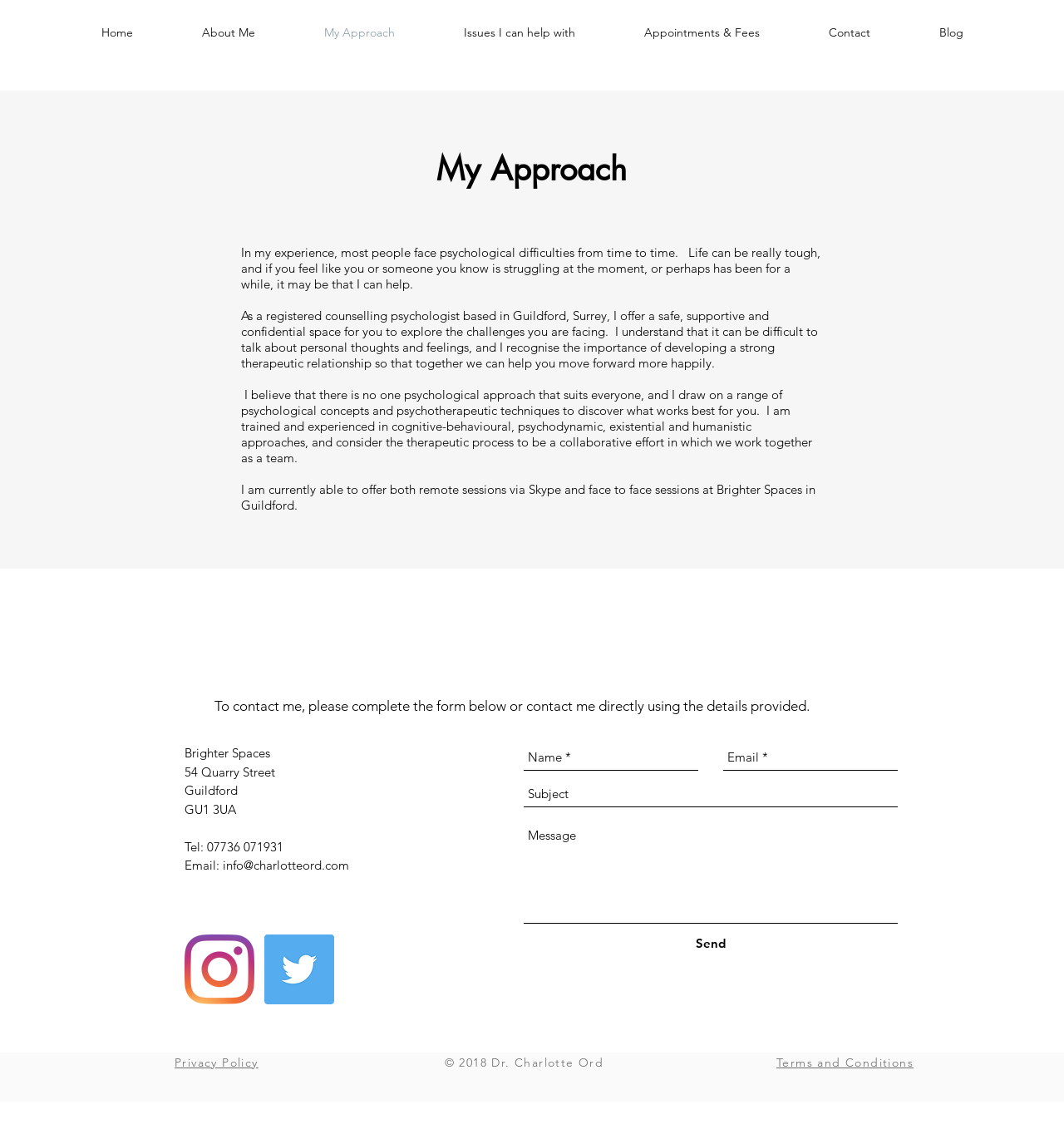Determine the bounding box coordinates of the target area to click to execute the following instruction: "Click the 'Home' link."

[0.062, 0.01, 0.157, 0.047]